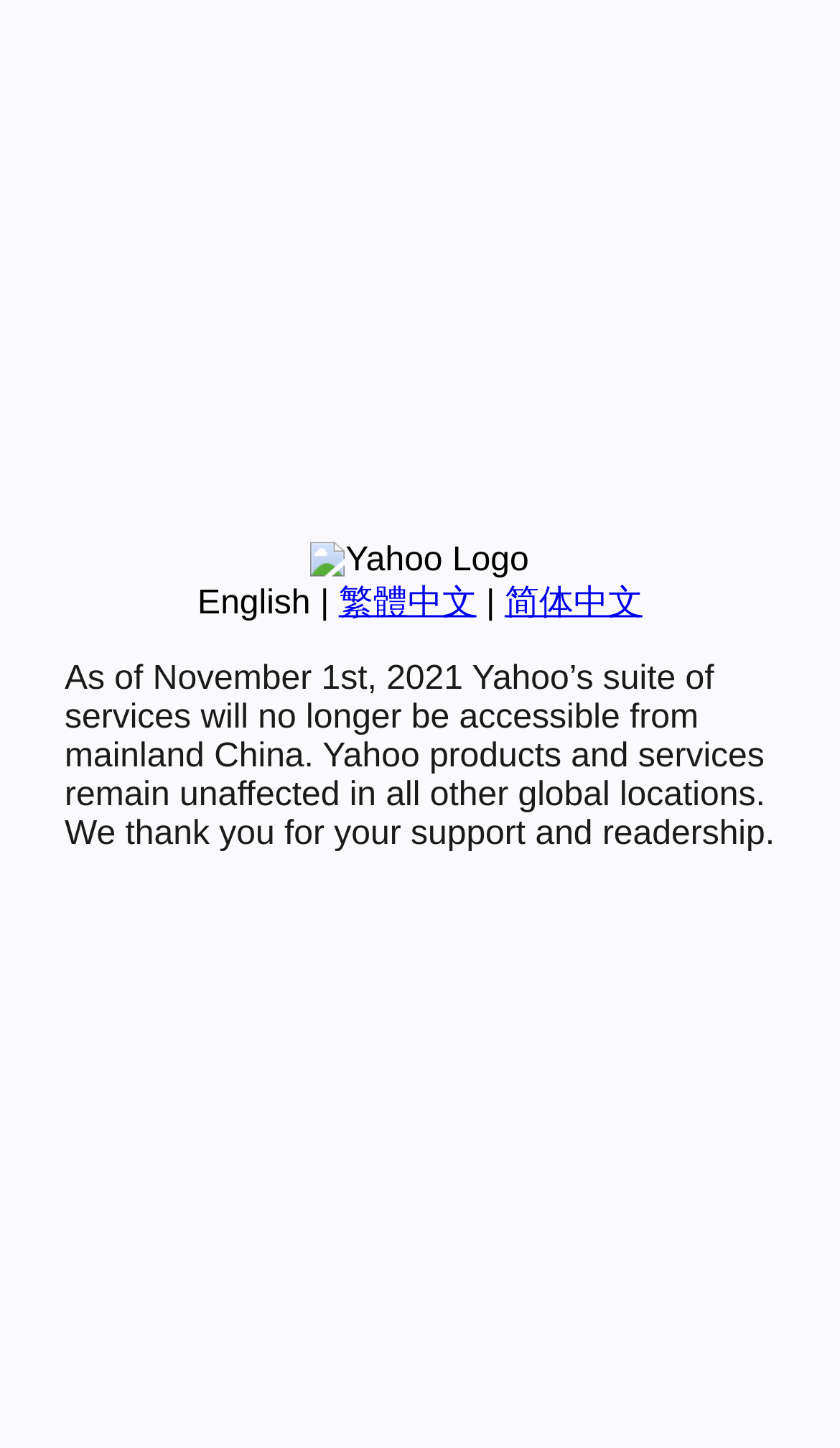Find the bounding box coordinates for the HTML element specified by: "繁體中文".

[0.403, 0.404, 0.567, 0.429]